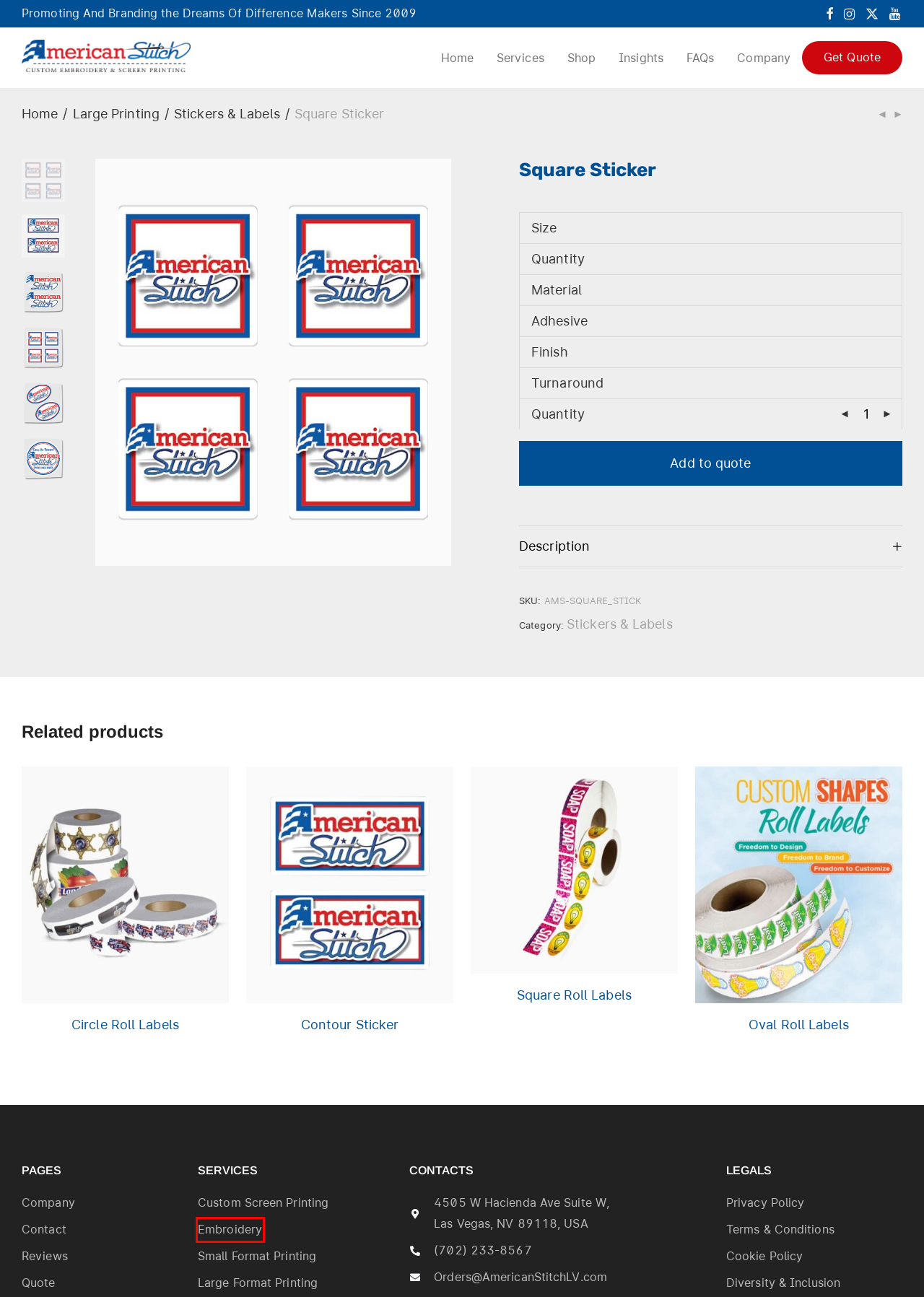You’re provided with a screenshot of a webpage that has a red bounding box around an element. Choose the best matching webpage description for the new page after clicking the element in the red box. The options are:
A. Best Oval Roll Labels - American Stitch
B. Best in City Custom Embroidery in Las Vegas, NV | AMSLV
C. Contact - American Stitch
D. Large Format Printing - American Stitch
E. Reviews - American Stitch
F. Best Contour Sticker - American Stitch
G. Stickers & Labels Archives - American Stitch
H. Large Printing Archives - American Stitch

B